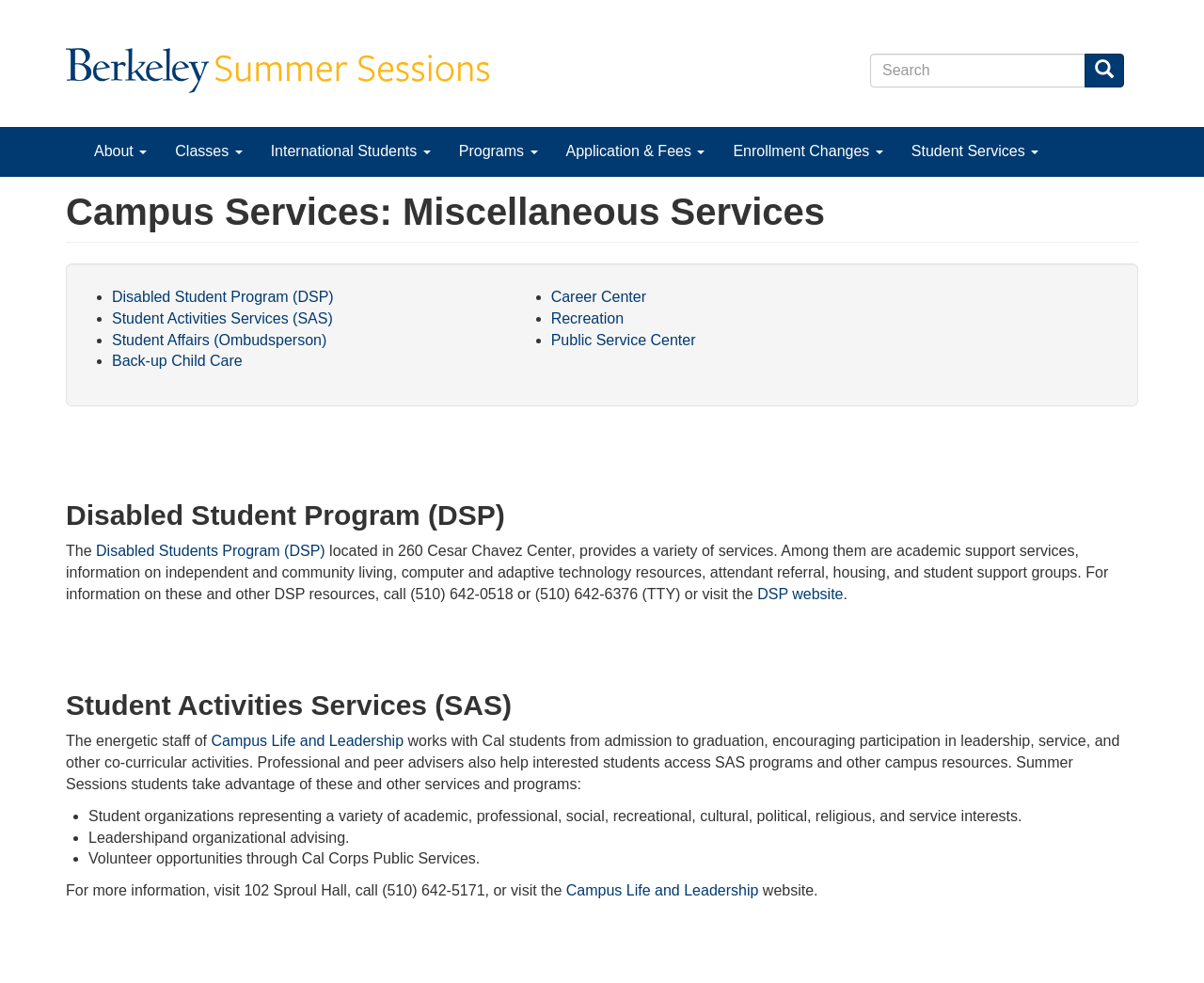Find the bounding box coordinates of the element you need to click on to perform this action: 'Go to Berkeley Summer Sessions'. The coordinates should be represented by four float values between 0 and 1, in the format [left, top, right, bottom].

[0.055, 0.048, 0.723, 0.095]